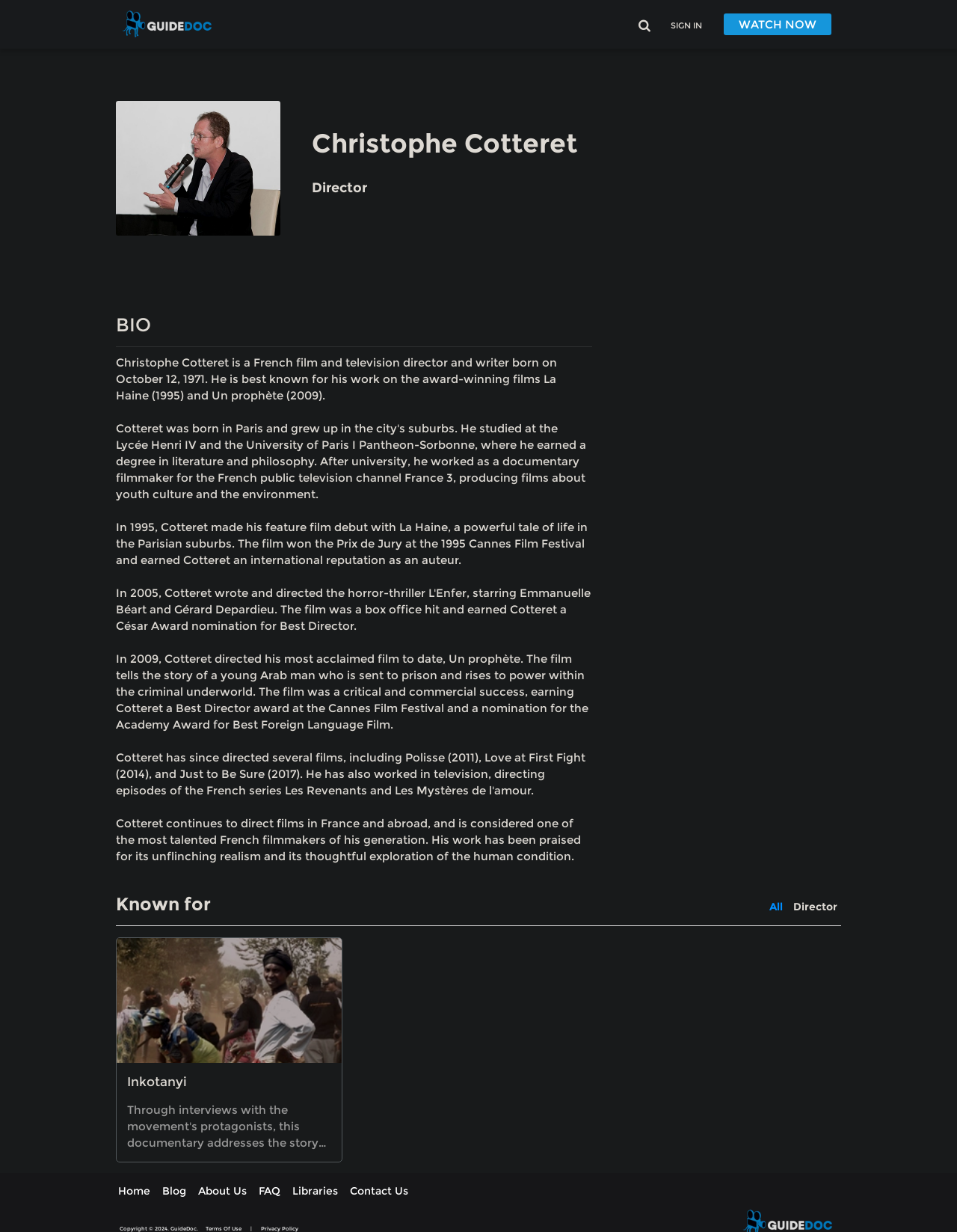Please find the bounding box coordinates of the section that needs to be clicked to achieve this instruction: "Watch documentaries now".

[0.756, 0.011, 0.869, 0.029]